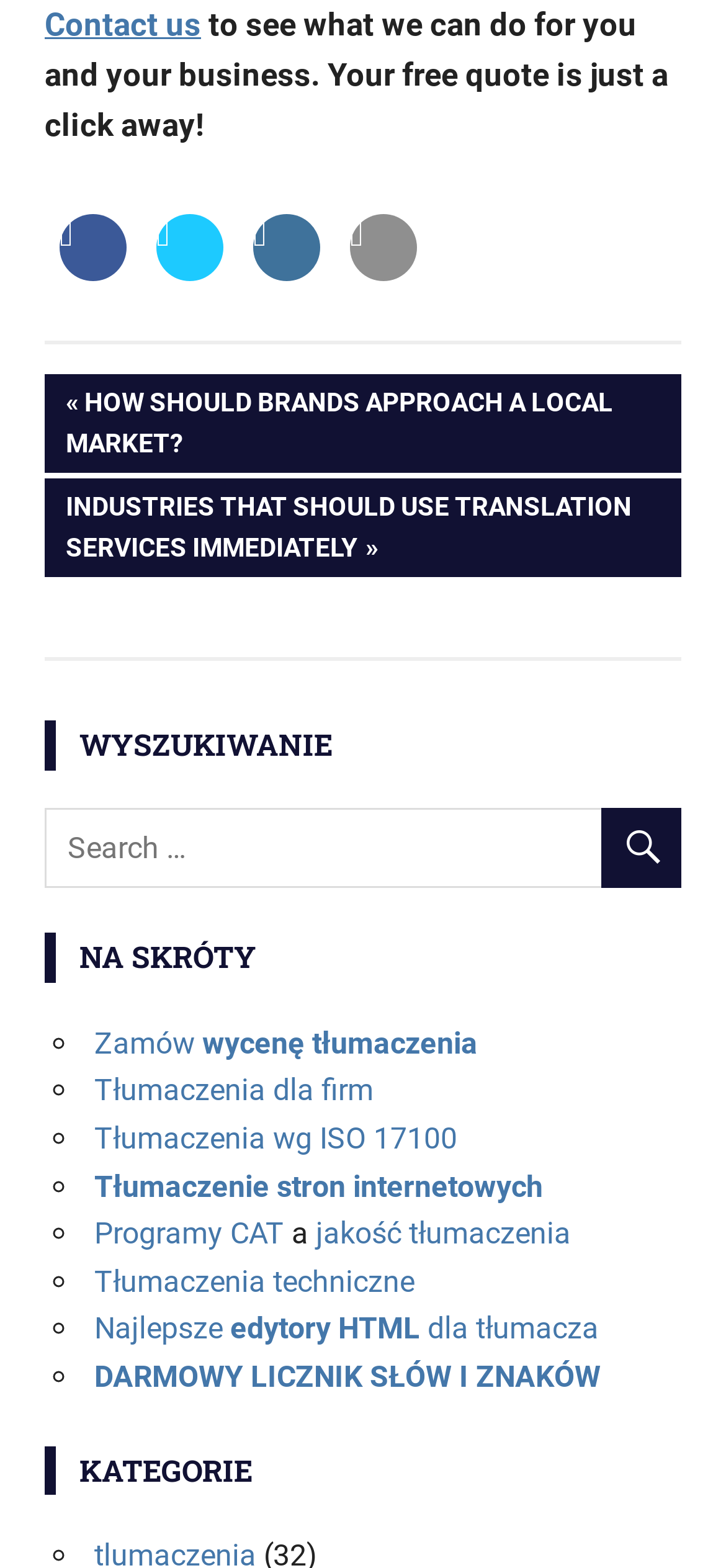Provide a brief response to the question using a single word or phrase: 
What is the category of the 'Tłumaczenia techniczne' link?

KATEGORIE